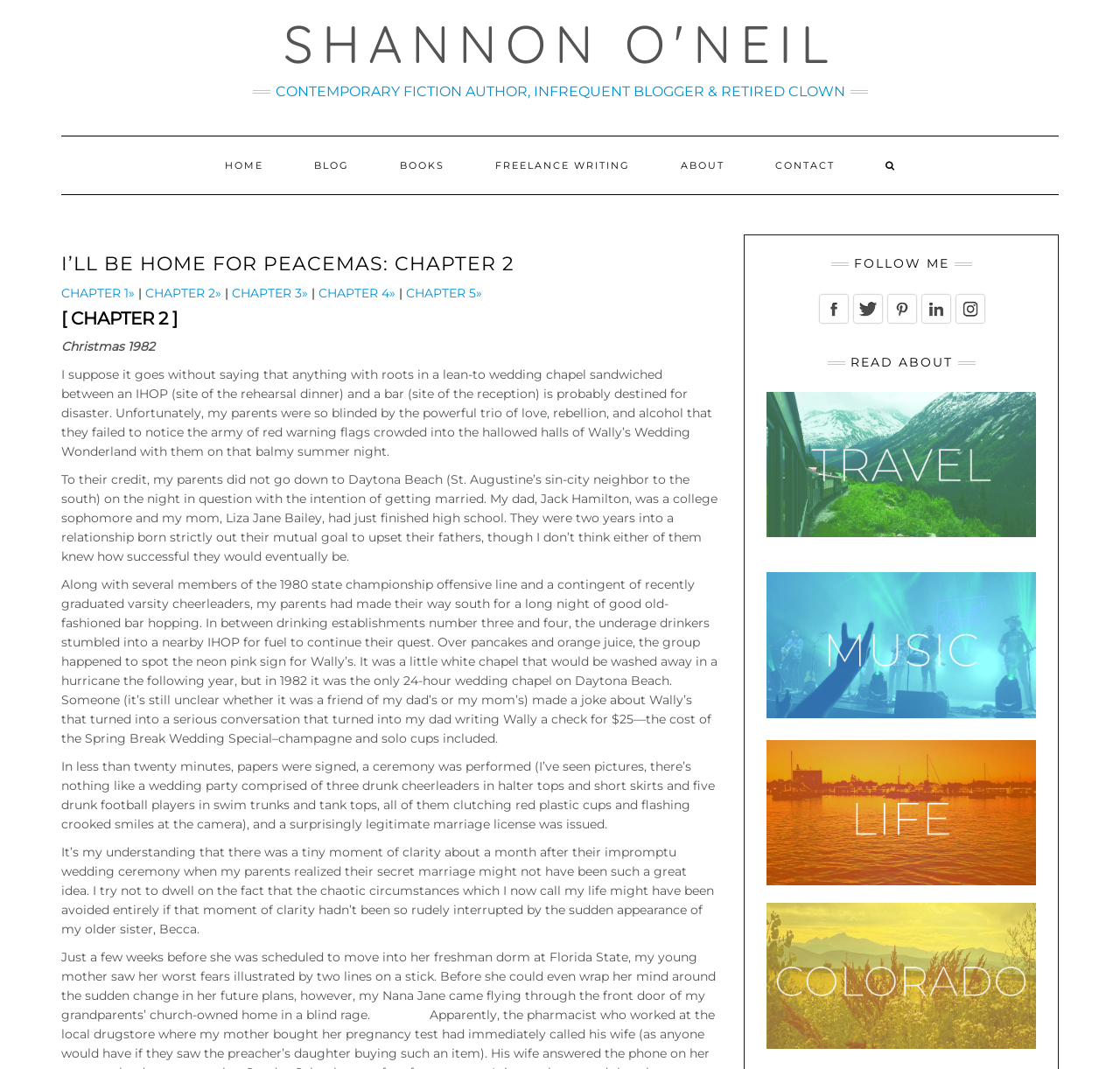Respond to the question with just a single word or phrase: 
What is the title of the chapter?

I'll Be Home for Peacemas: Chapter 2